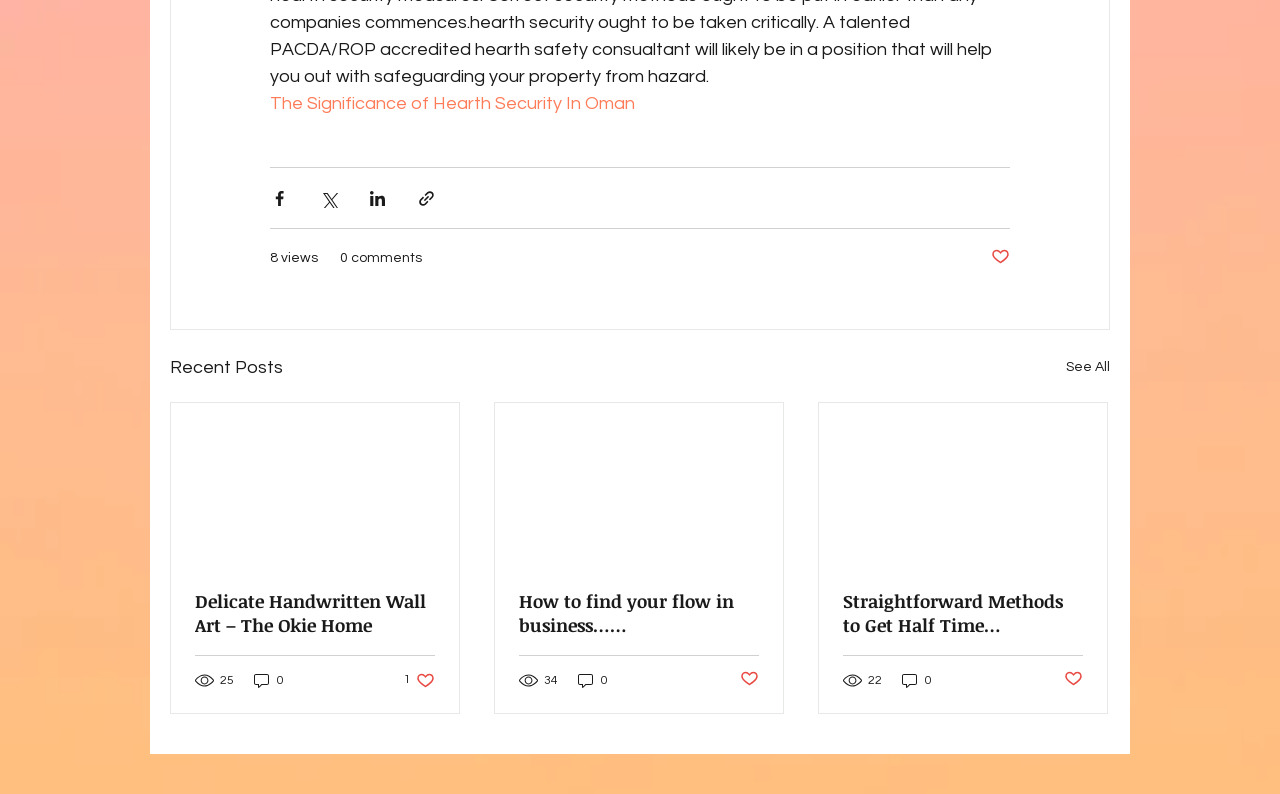Refer to the element description 0 and identify the corresponding bounding box in the screenshot. Format the coordinates as (top-left x, top-left y, bottom-right x, bottom-right y) with values in the range of 0 to 1.

[0.45, 0.844, 0.477, 0.868]